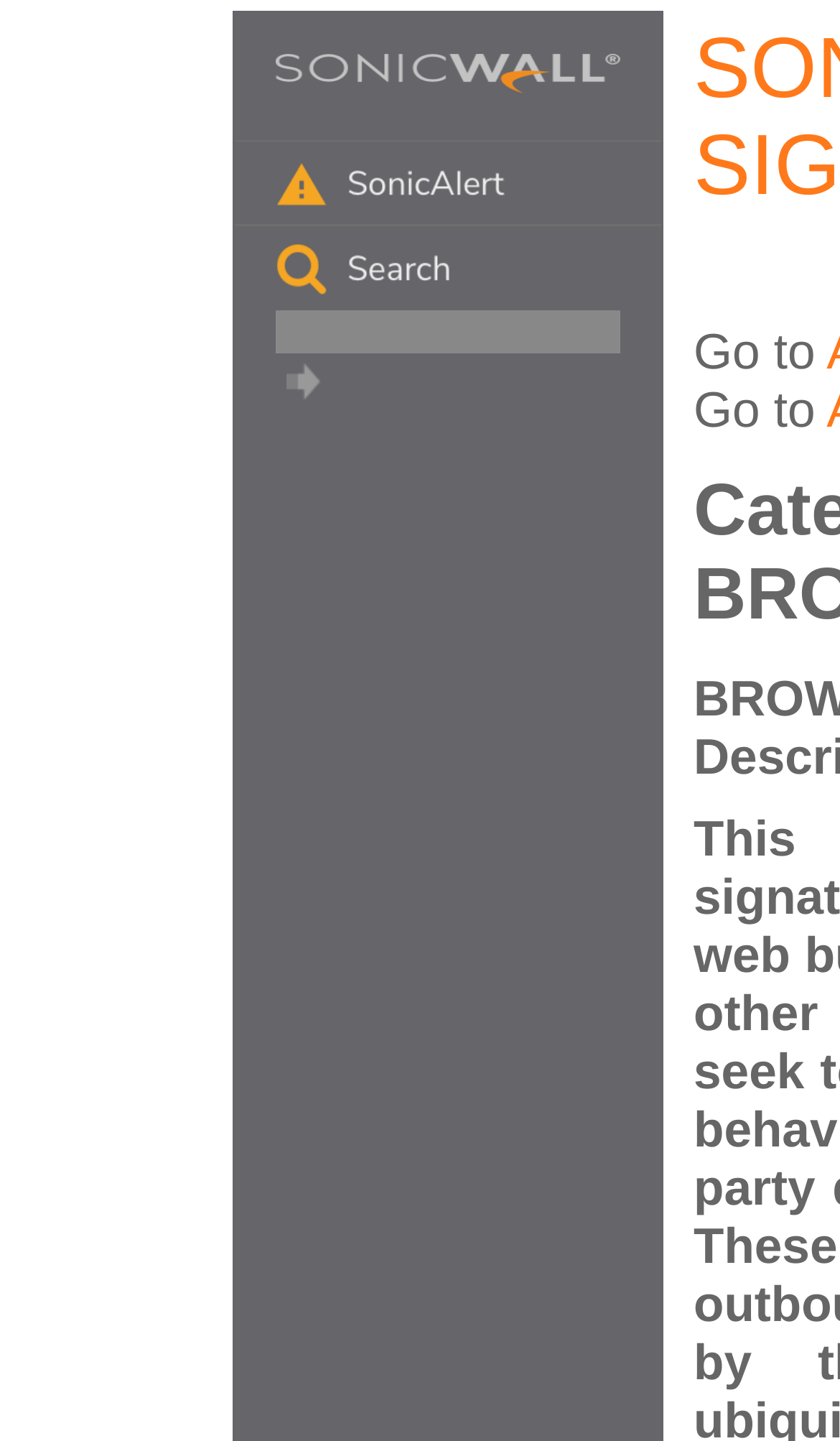Provide a brief response using a word or short phrase to this question:
What is the text above the search textbox?

Go to